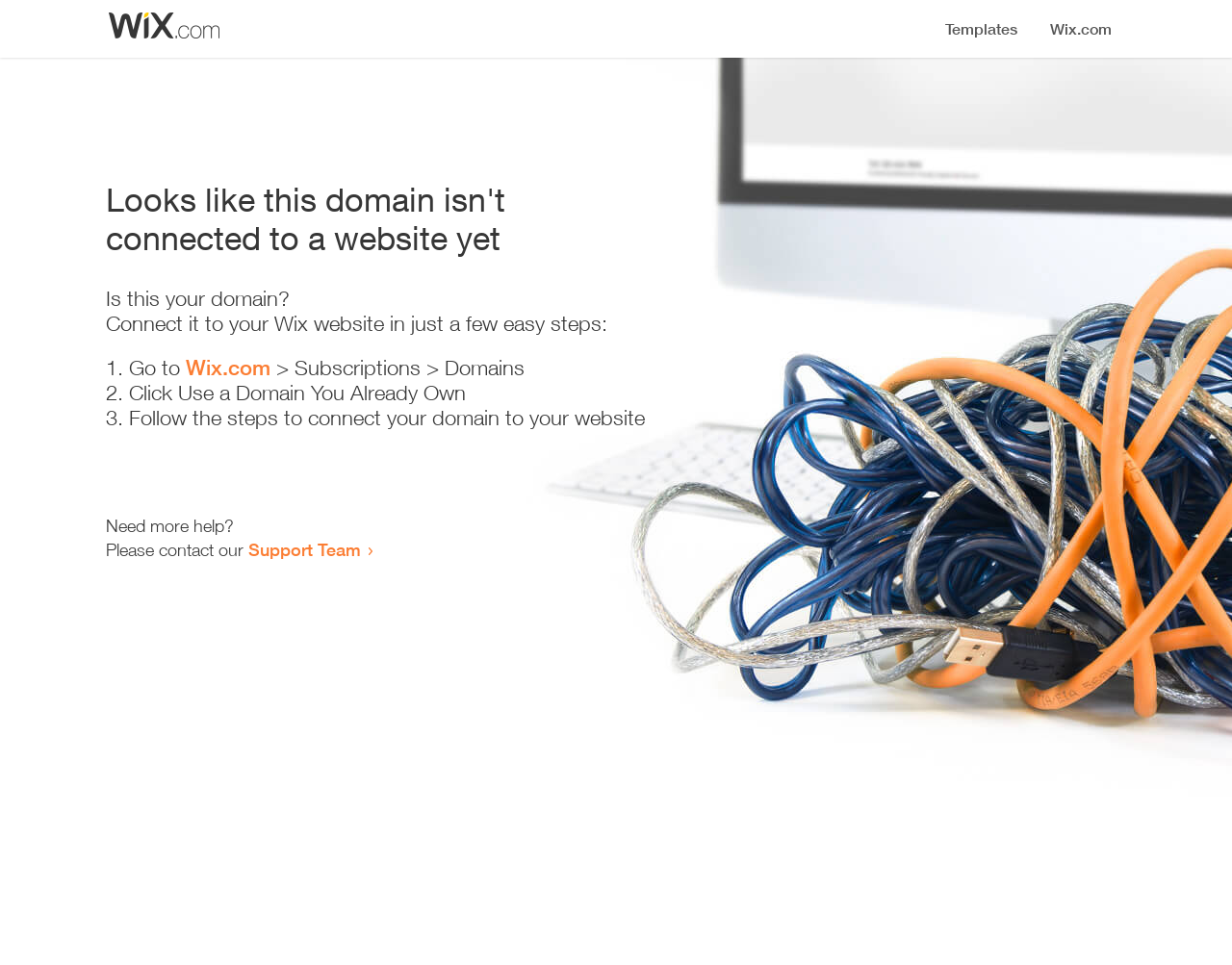Based on the description "Wix.com", find the bounding box of the specified UI element.

[0.151, 0.368, 0.22, 0.394]